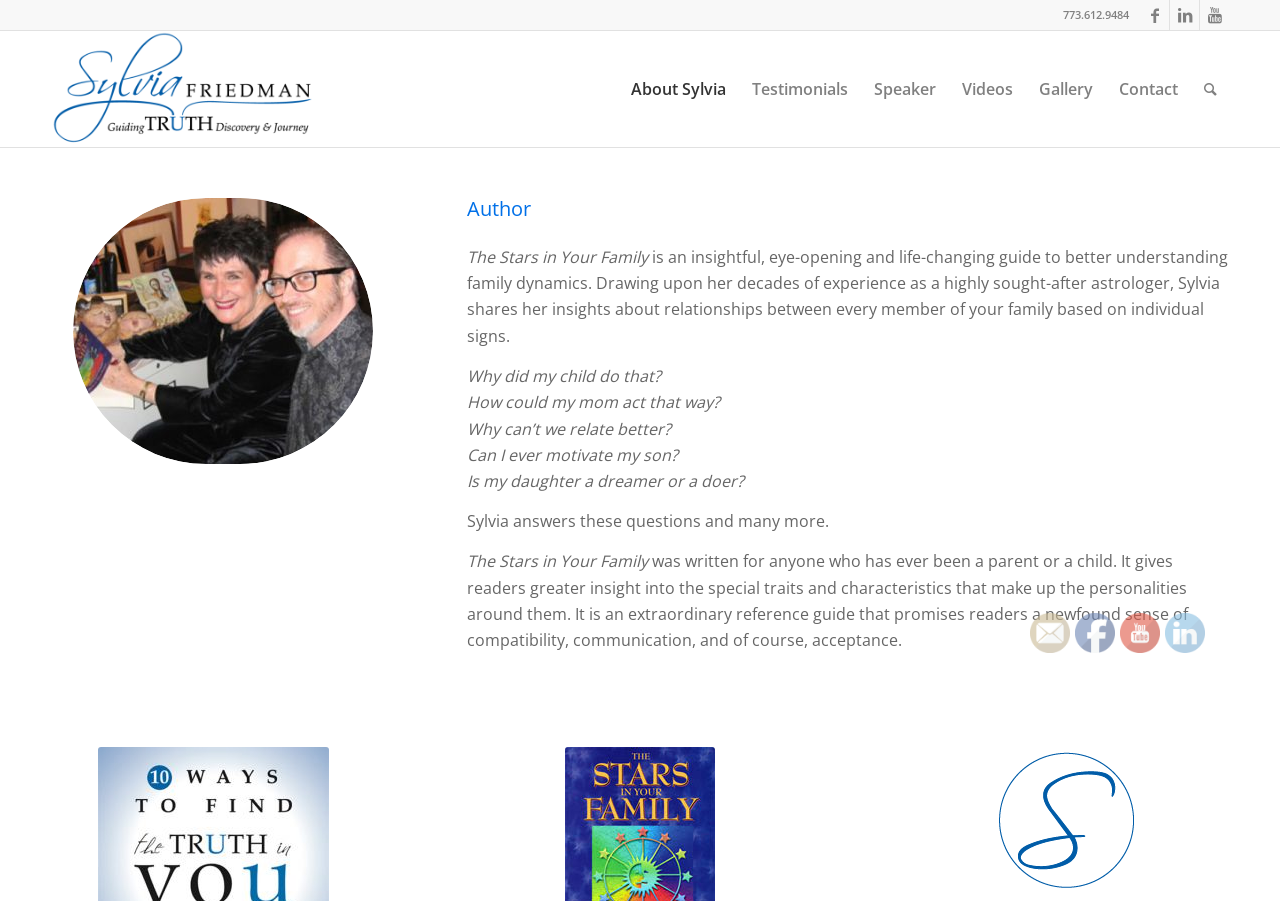What is the main topic of the book?
Based on the visual, give a brief answer using one word or a short phrase.

Family dynamics